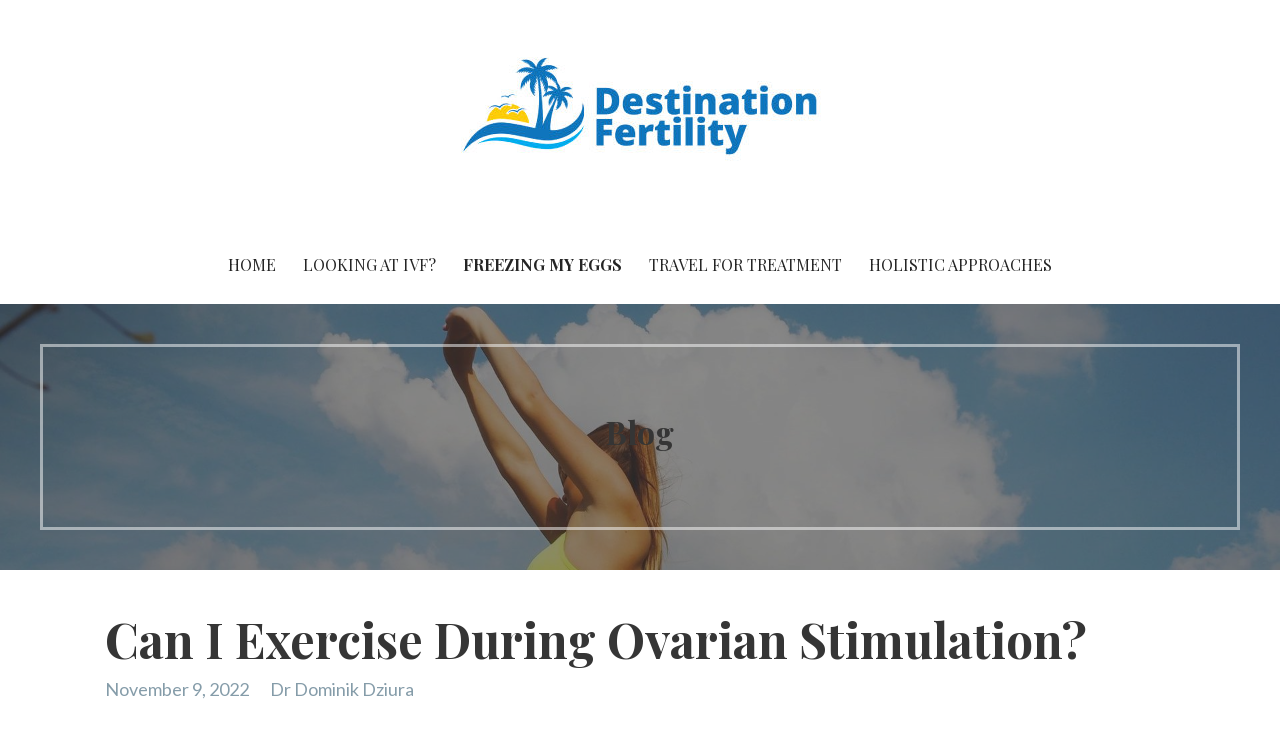Identify the bounding box coordinates for the element that needs to be clicked to fulfill this instruction: "Read the blog post 'Can I Exercise During Ovarian Stimulation?'". Provide the coordinates in the format of four float numbers between 0 and 1: [left, top, right, bottom].

[0.082, 0.803, 0.906, 0.892]